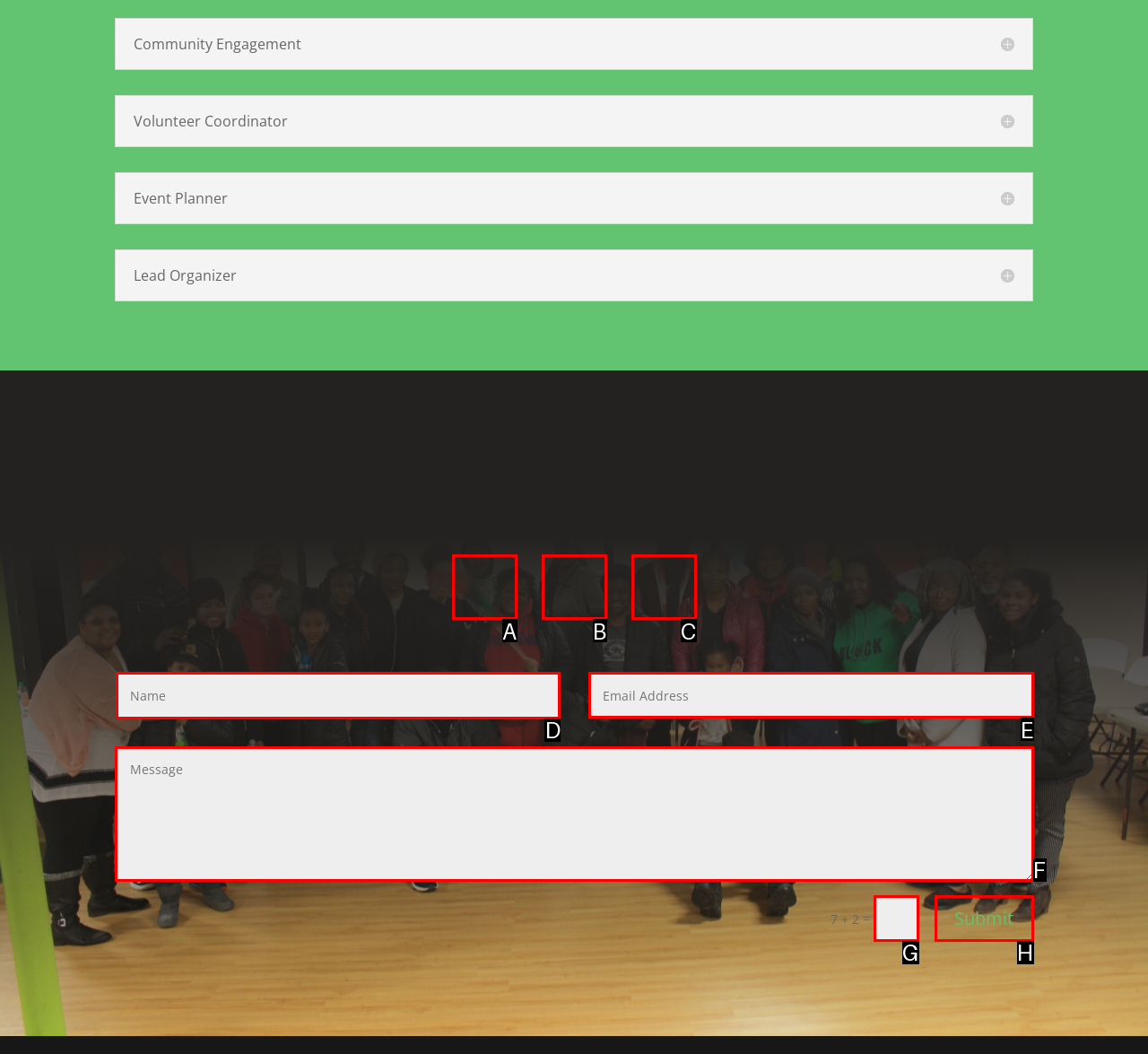Identify the correct UI element to click to follow this instruction: Enter text in the first textbox
Respond with the letter of the appropriate choice from the displayed options.

D